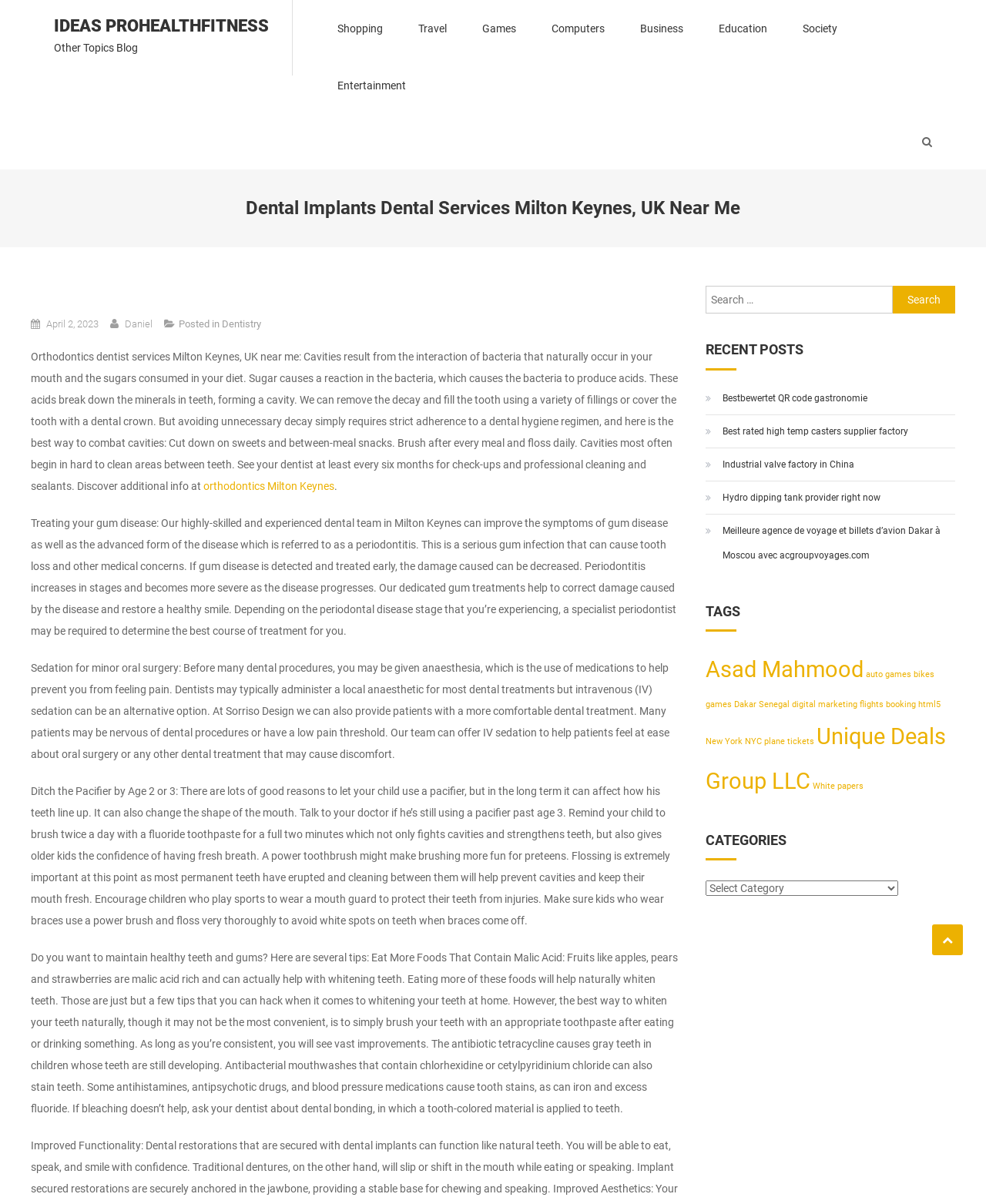Find the bounding box coordinates corresponding to the UI element with the description: "orthodontics Milton Keynes". The coordinates should be formatted as [left, top, right, bottom], with values as floats between 0 and 1.

[0.206, 0.399, 0.339, 0.409]